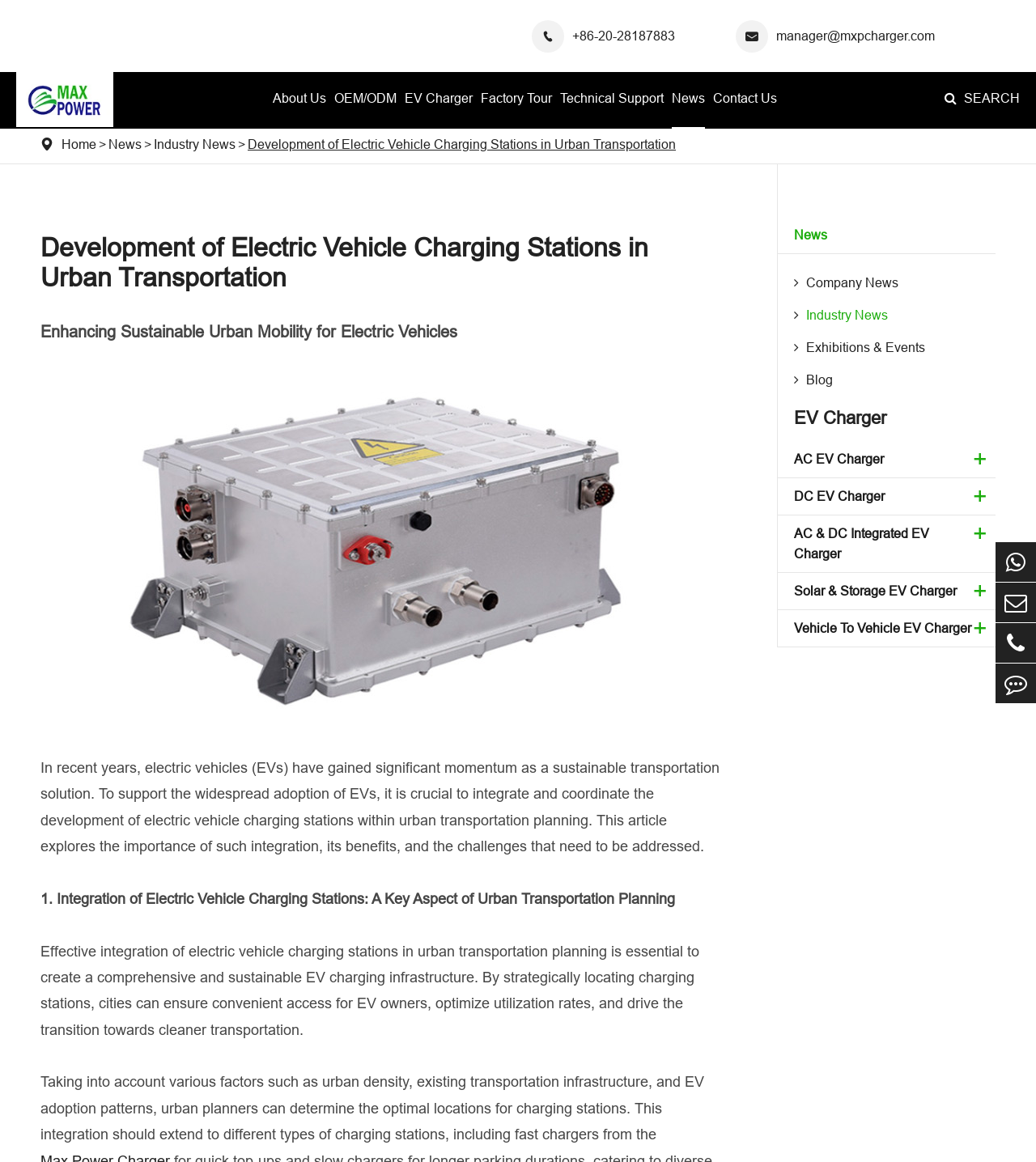Determine the bounding box coordinates of the target area to click to execute the following instruction: "Learn about the development of electric vehicle charging stations."

[0.239, 0.116, 0.652, 0.132]